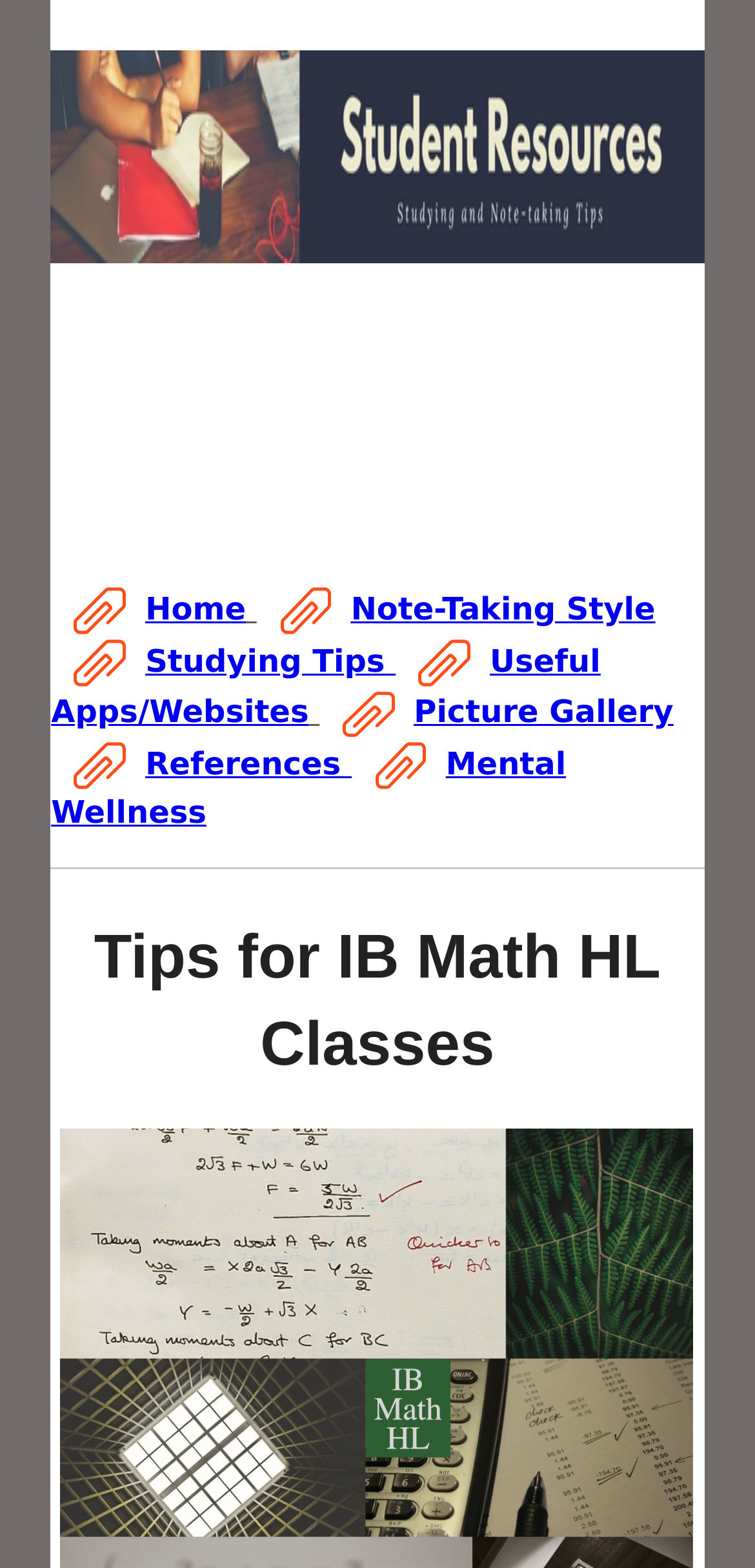Extract the main title from the webpage.

Tips for IB Math HL Classes